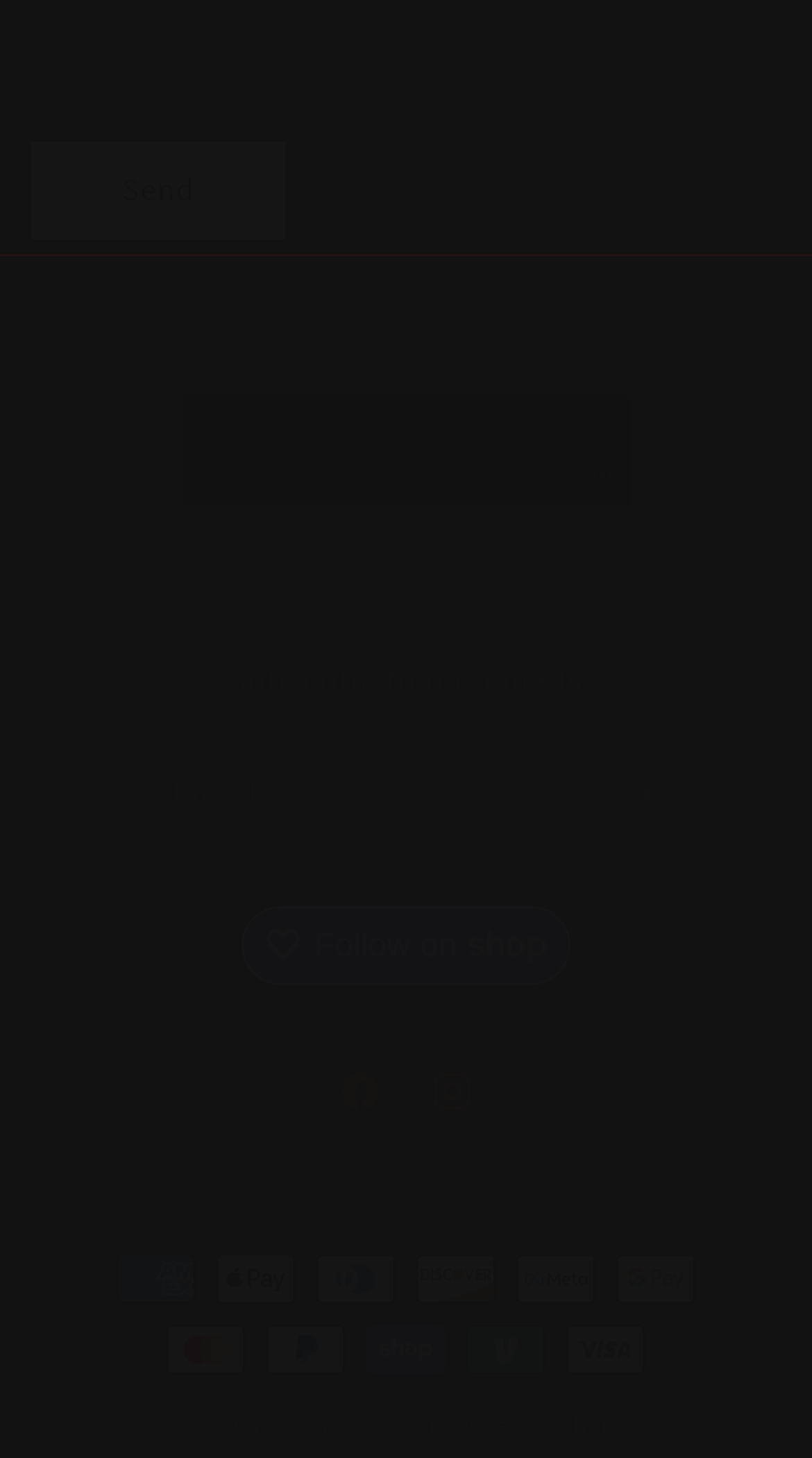Determine the bounding box coordinates of the region I should click to achieve the following instruction: "Click the Send button". Ensure the bounding box coordinates are four float numbers between 0 and 1, i.e., [left, top, right, bottom].

[0.038, 0.097, 0.351, 0.164]